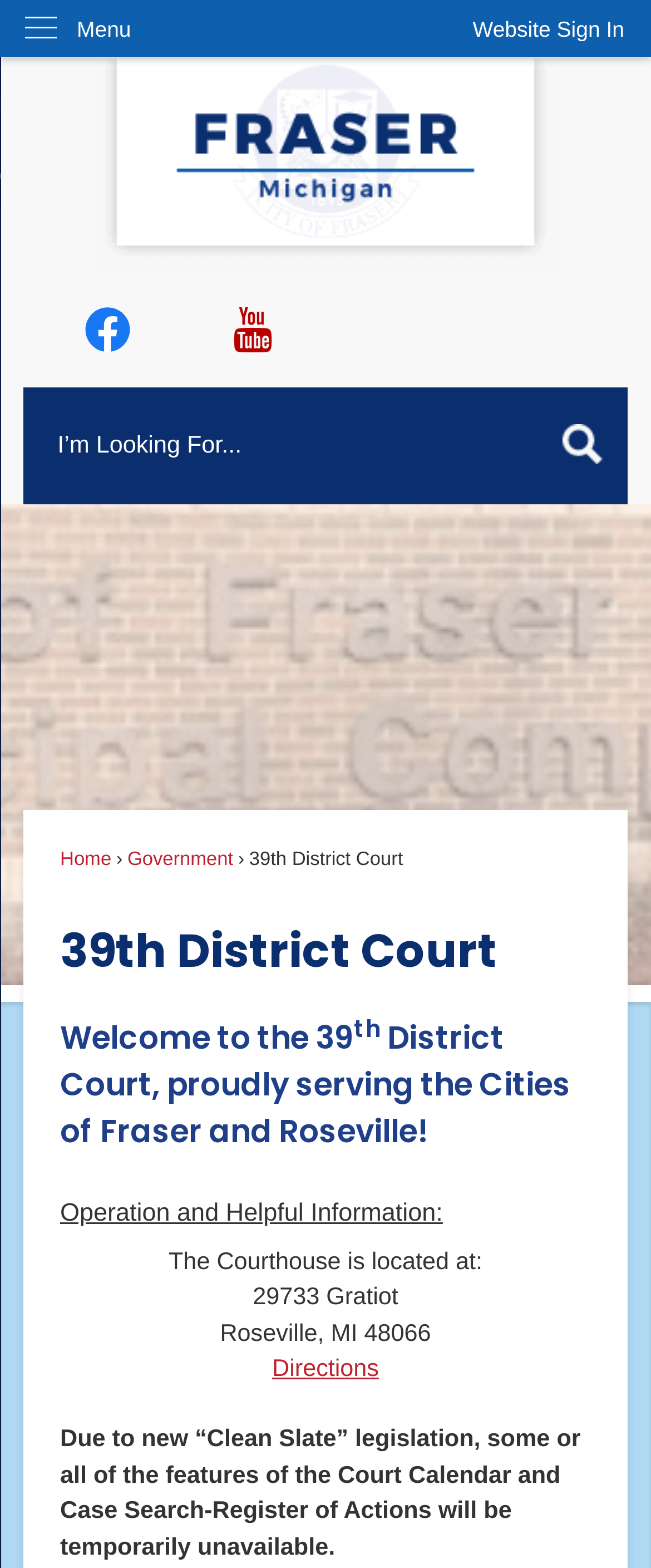Determine the bounding box coordinates of the element's region needed to click to follow the instruction: "Sign in to the website". Provide these coordinates as four float numbers between 0 and 1, formatted as [left, top, right, bottom].

[0.685, 0.0, 1.0, 0.037]